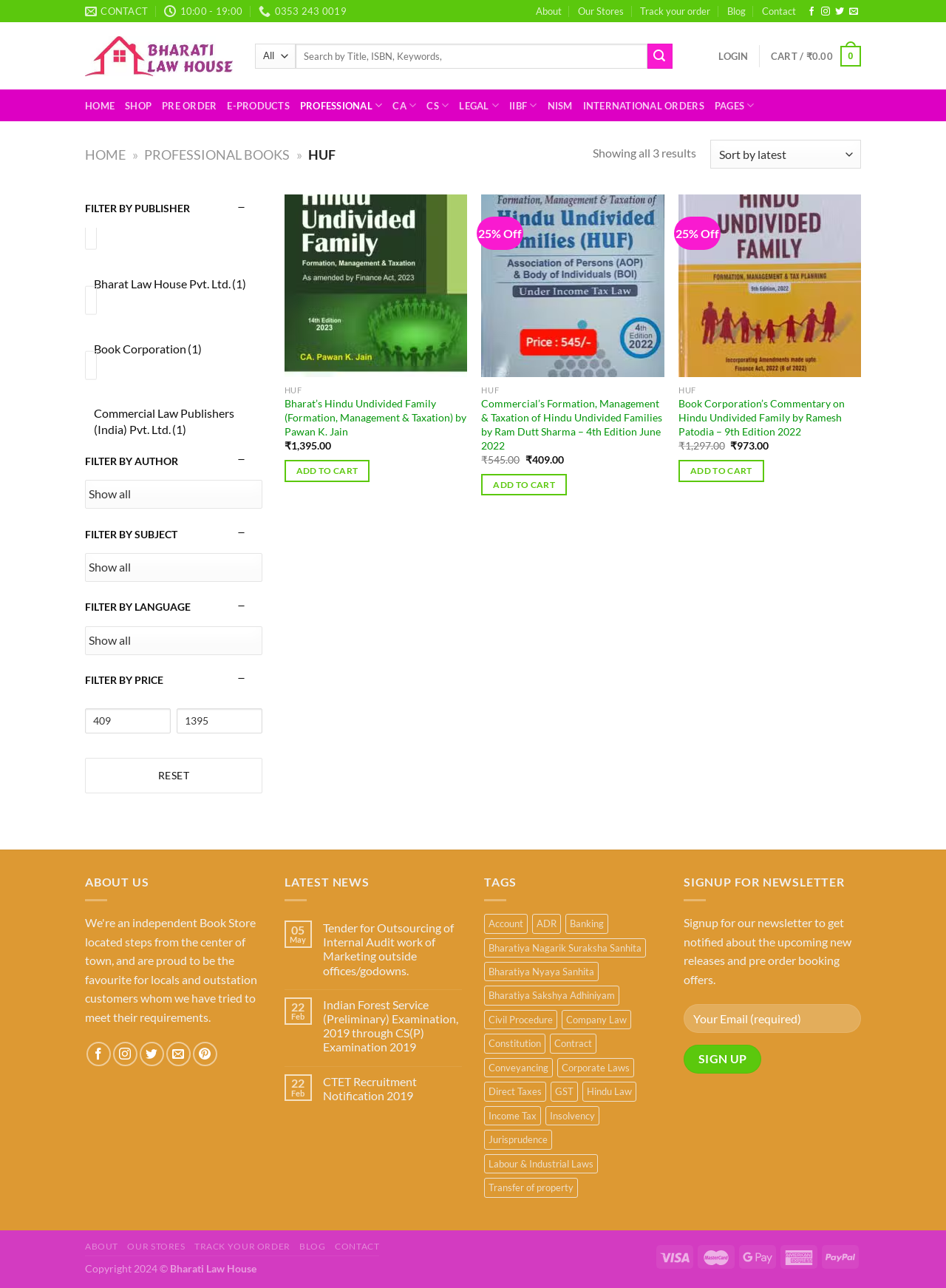Given the description "IIBF", provide the bounding box coordinates of the corresponding UI element.

[0.538, 0.07, 0.568, 0.094]